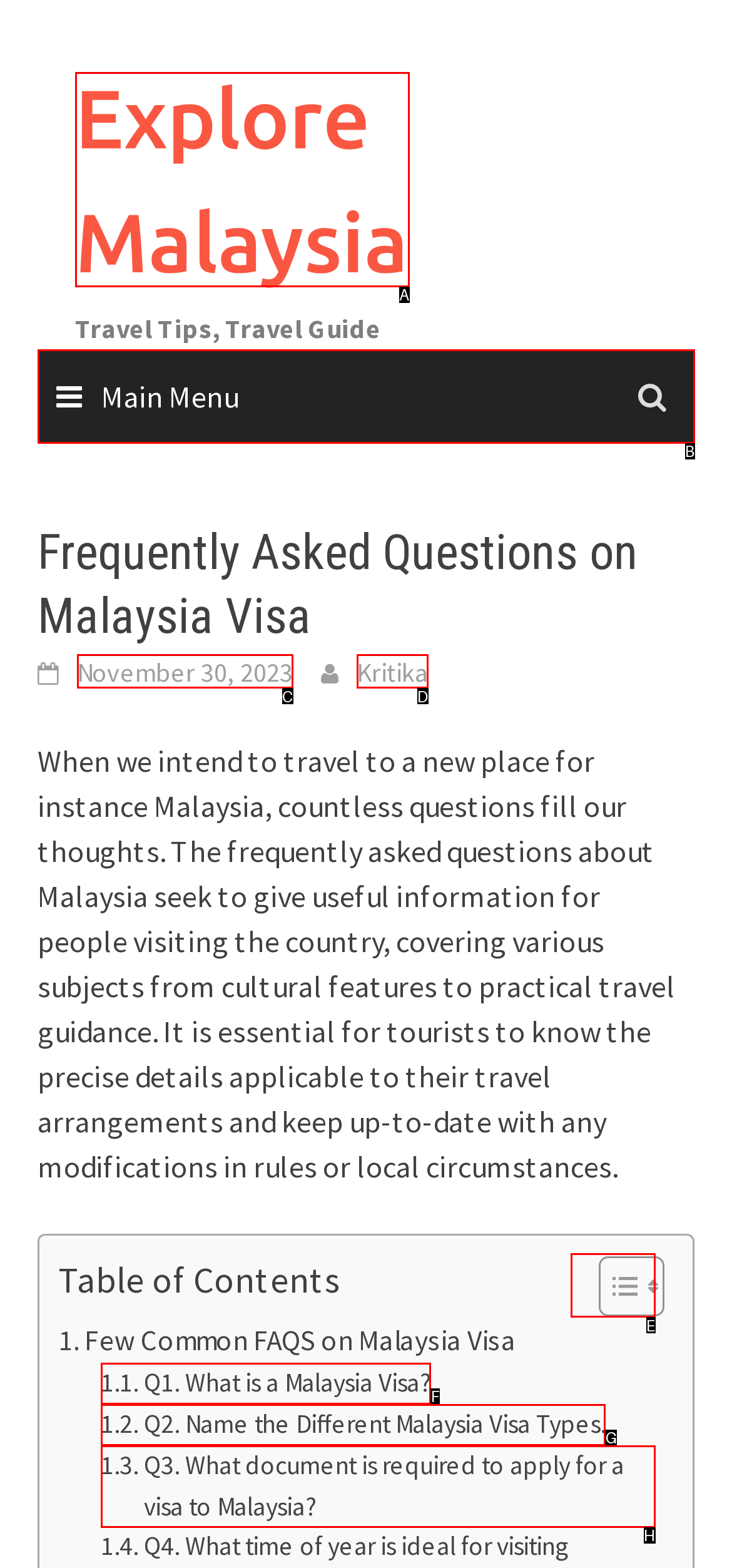Choose the letter of the option that needs to be clicked to perform the task: Click on Explore Malaysia. Answer with the letter.

A